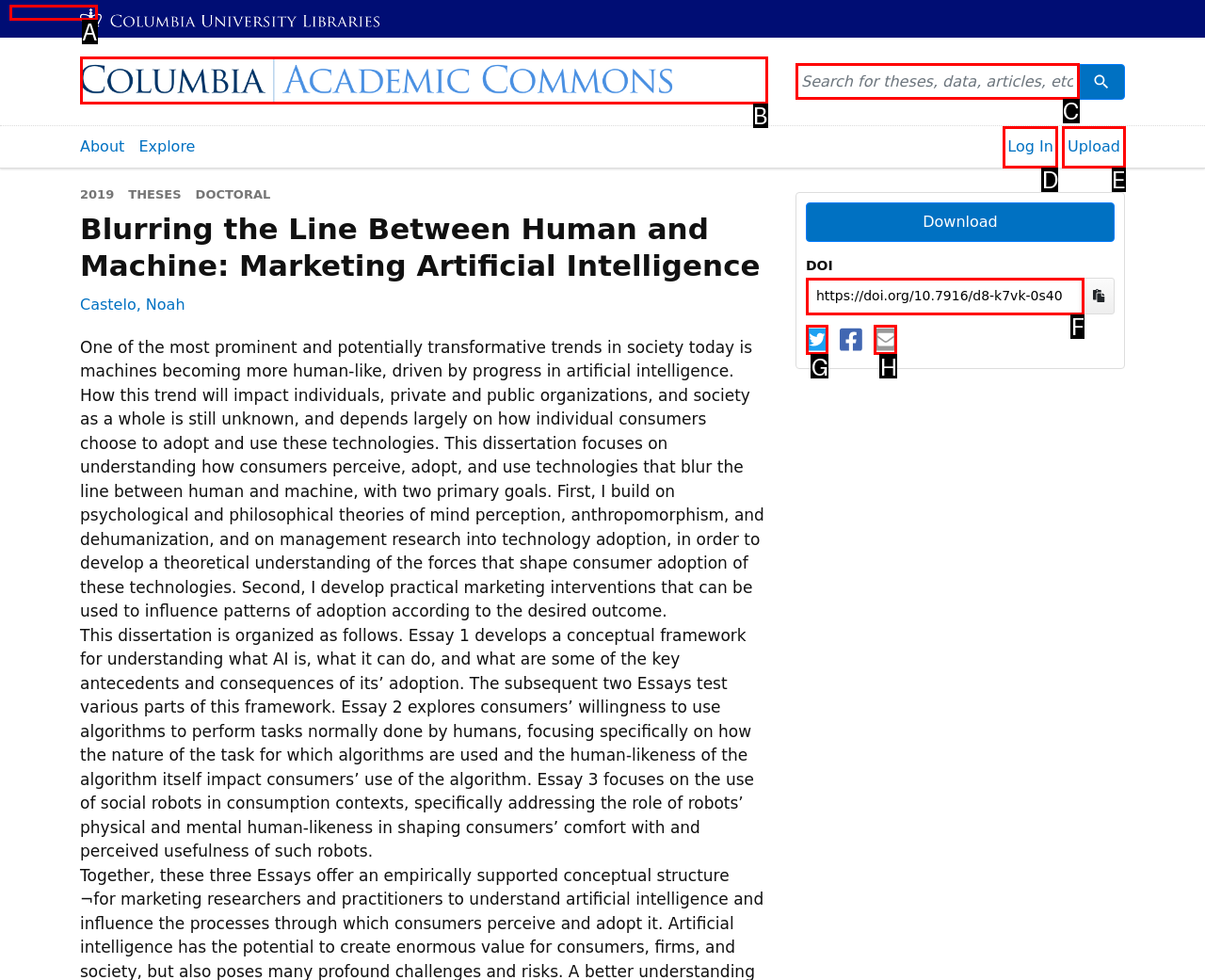Identify the option that corresponds to the description: Academic Commons 
Provide the letter of the matching option from the available choices directly.

B